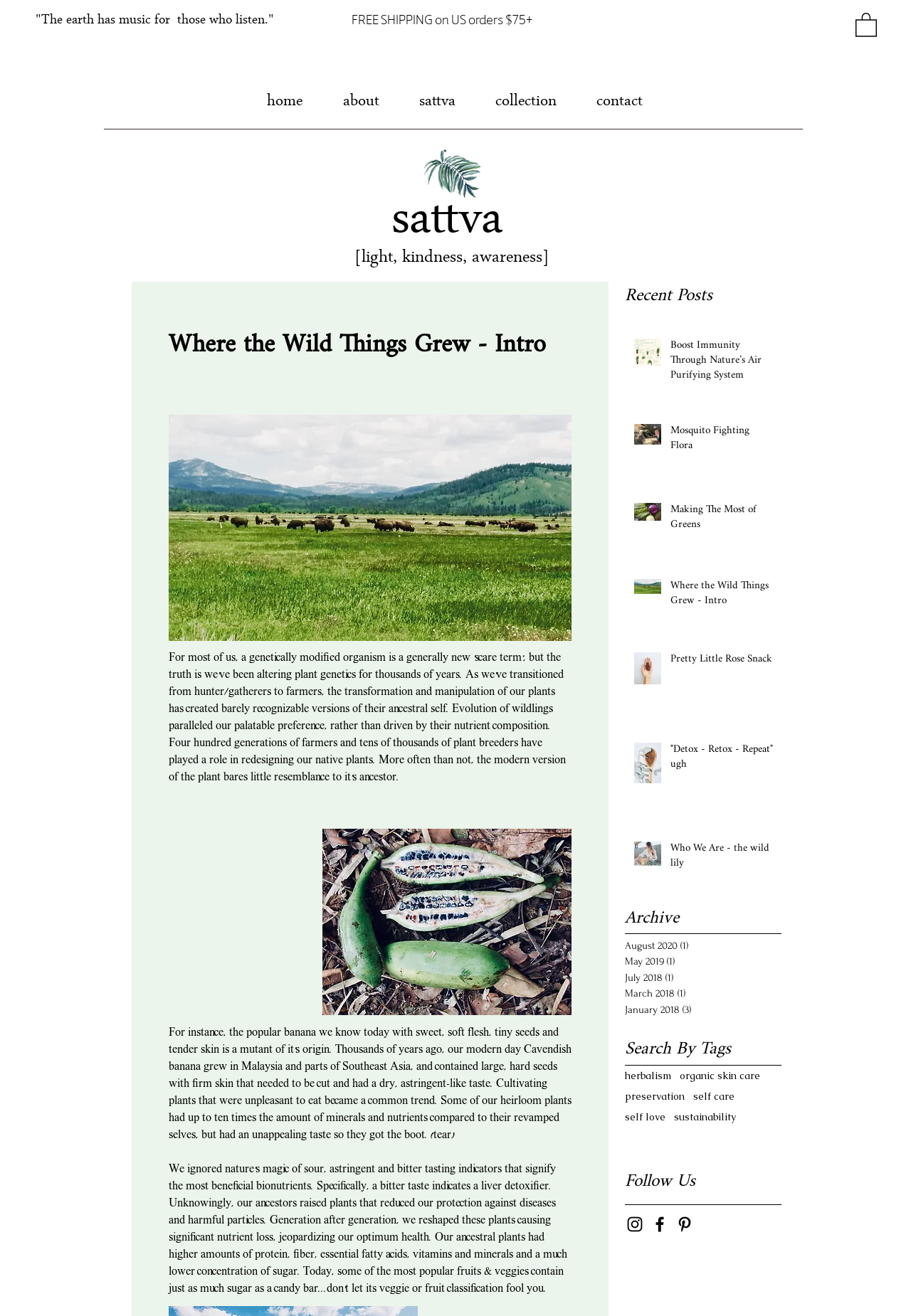Analyze the image and answer the question with as much detail as possible: 
How many posts are listed in the 'Recent Posts' section?

I counted the number of generic elements with article tags under the 'Recent Posts' section, which are 5.